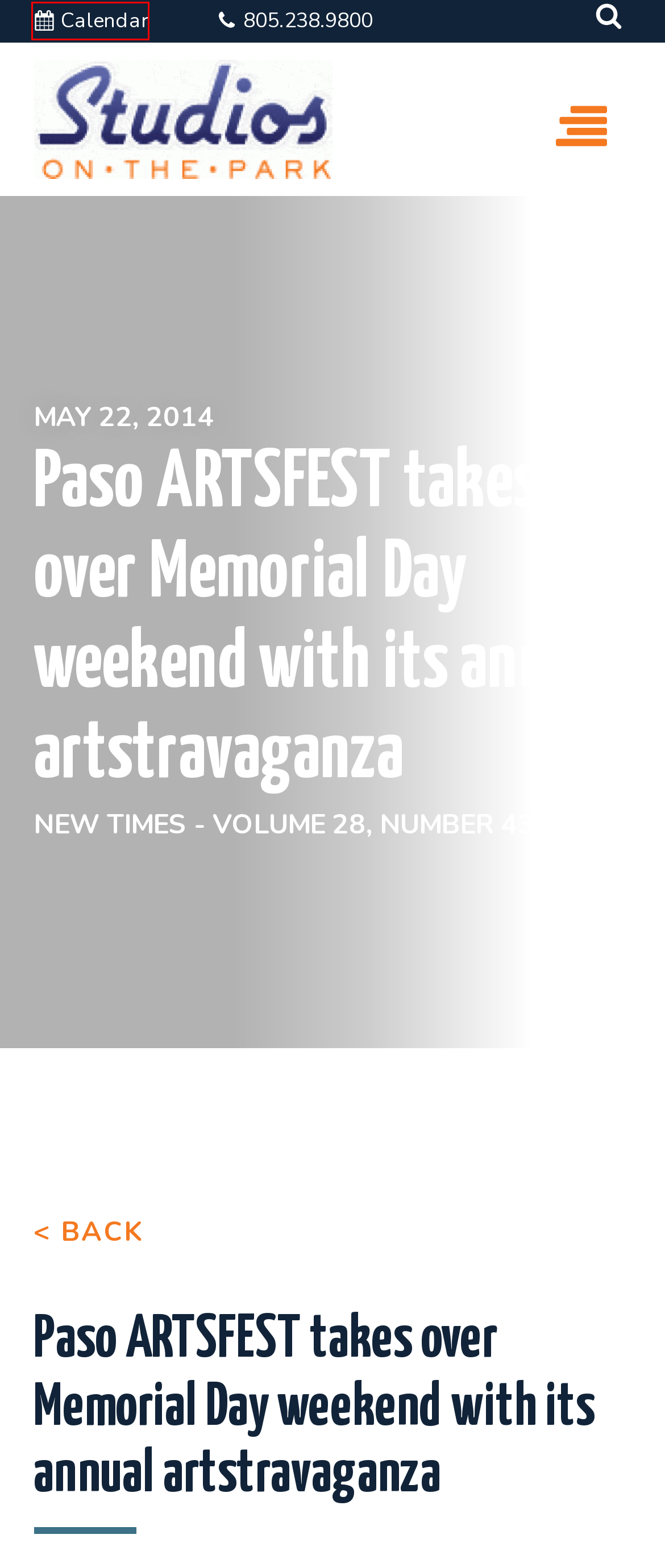Look at the screenshot of a webpage with a red bounding box and select the webpage description that best corresponds to the new page after clicking the element in the red box. Here are the options:
A. For Artists - Studios on the Park
B. Rent Our Space - Studios on the Park
C. Calendar - Studios on the Park
D. Policies & Accessibility - Studios on the Park
E. About Us - Studios on the Park
F. Press - Studios on the Park
G. Contact Us - Studios on the Park
H. Studios on the Park

C